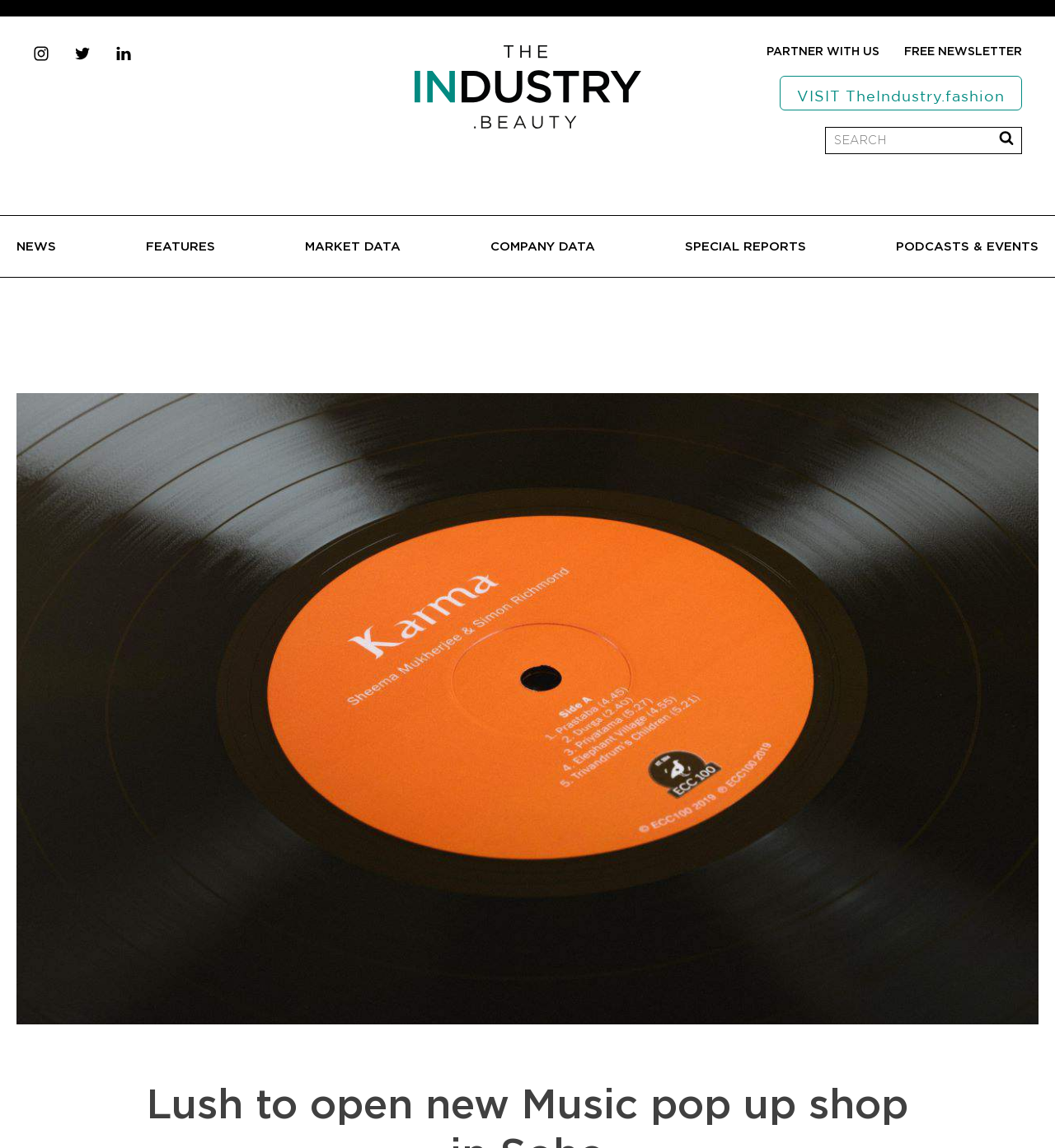Determine the bounding box coordinates of the clickable region to follow the instruction: "check NEWS".

[0.016, 0.206, 0.053, 0.227]